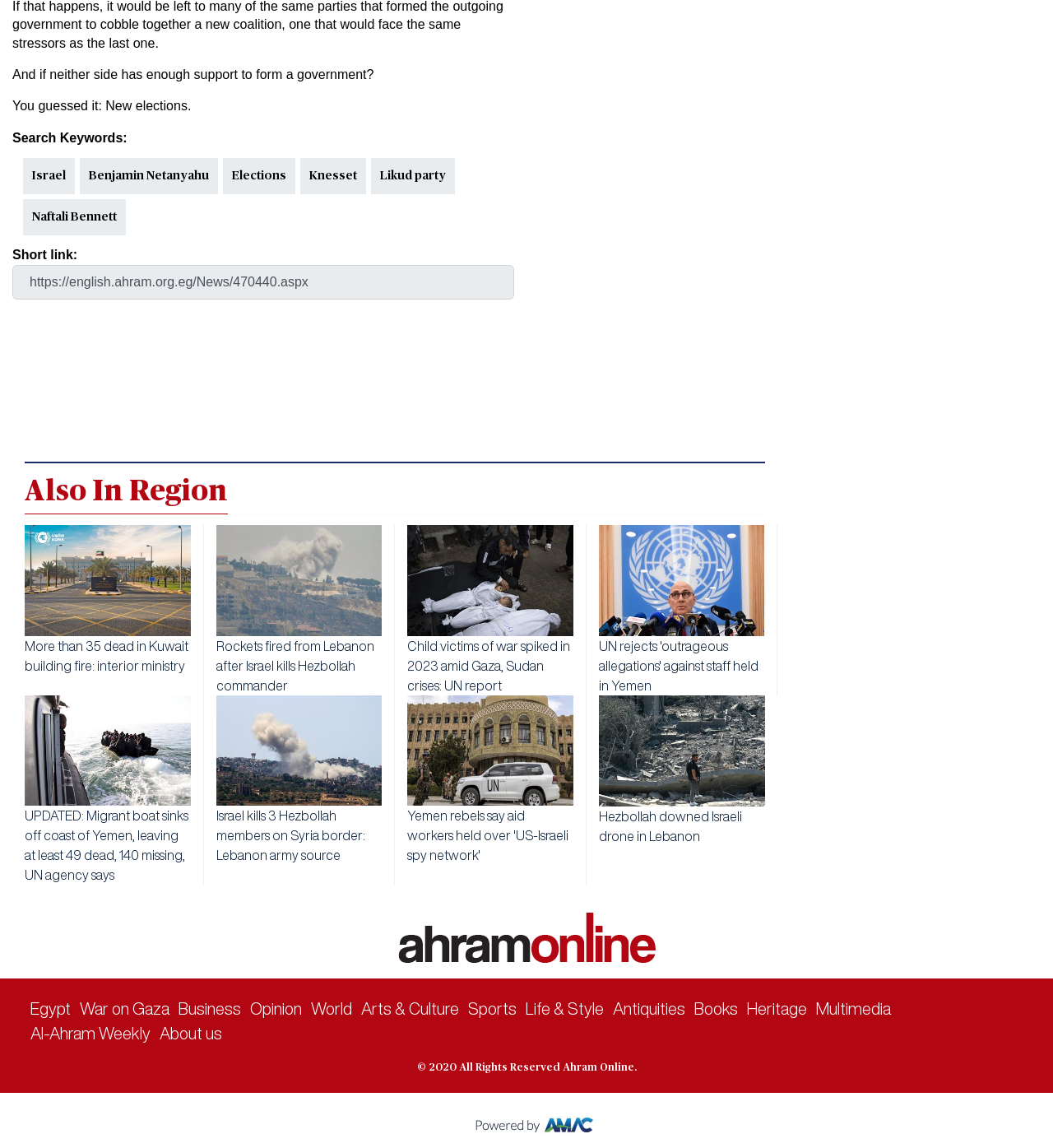Find the bounding box of the web element that fits this description: "Life & Style".

[0.499, 0.871, 0.573, 0.886]